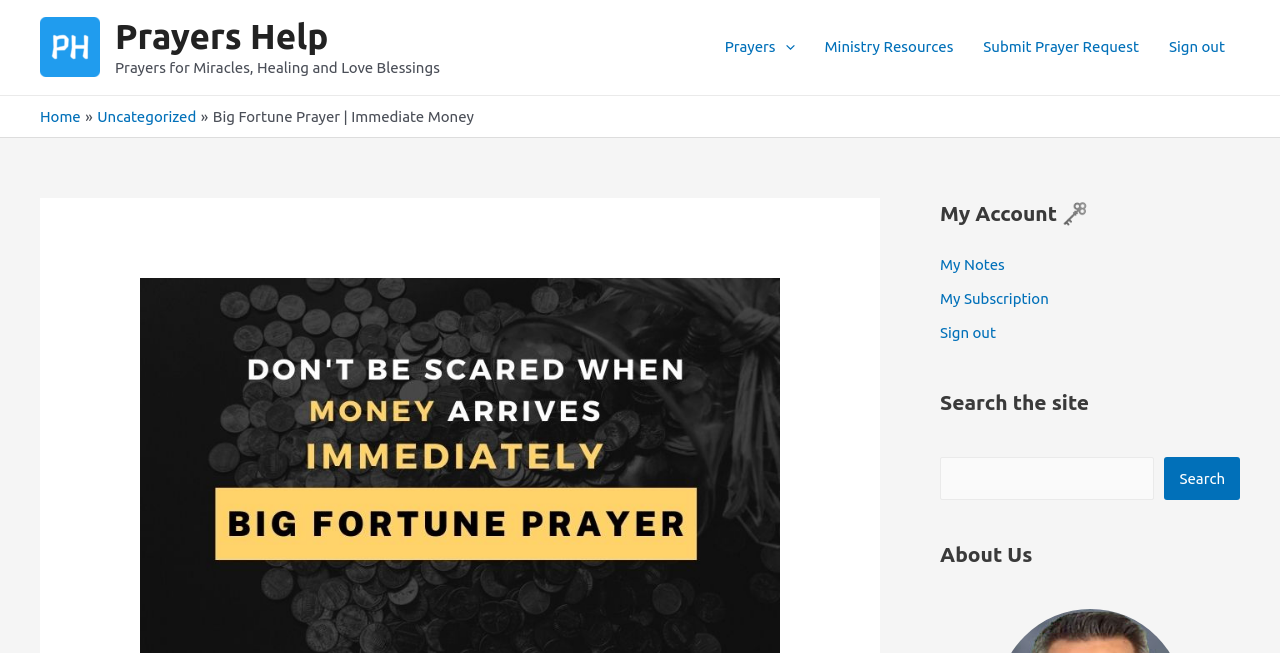Determine the bounding box coordinates of the area to click in order to meet this instruction: "Click on 'Submit Prayer Request'".

[0.757, 0.019, 0.902, 0.126]